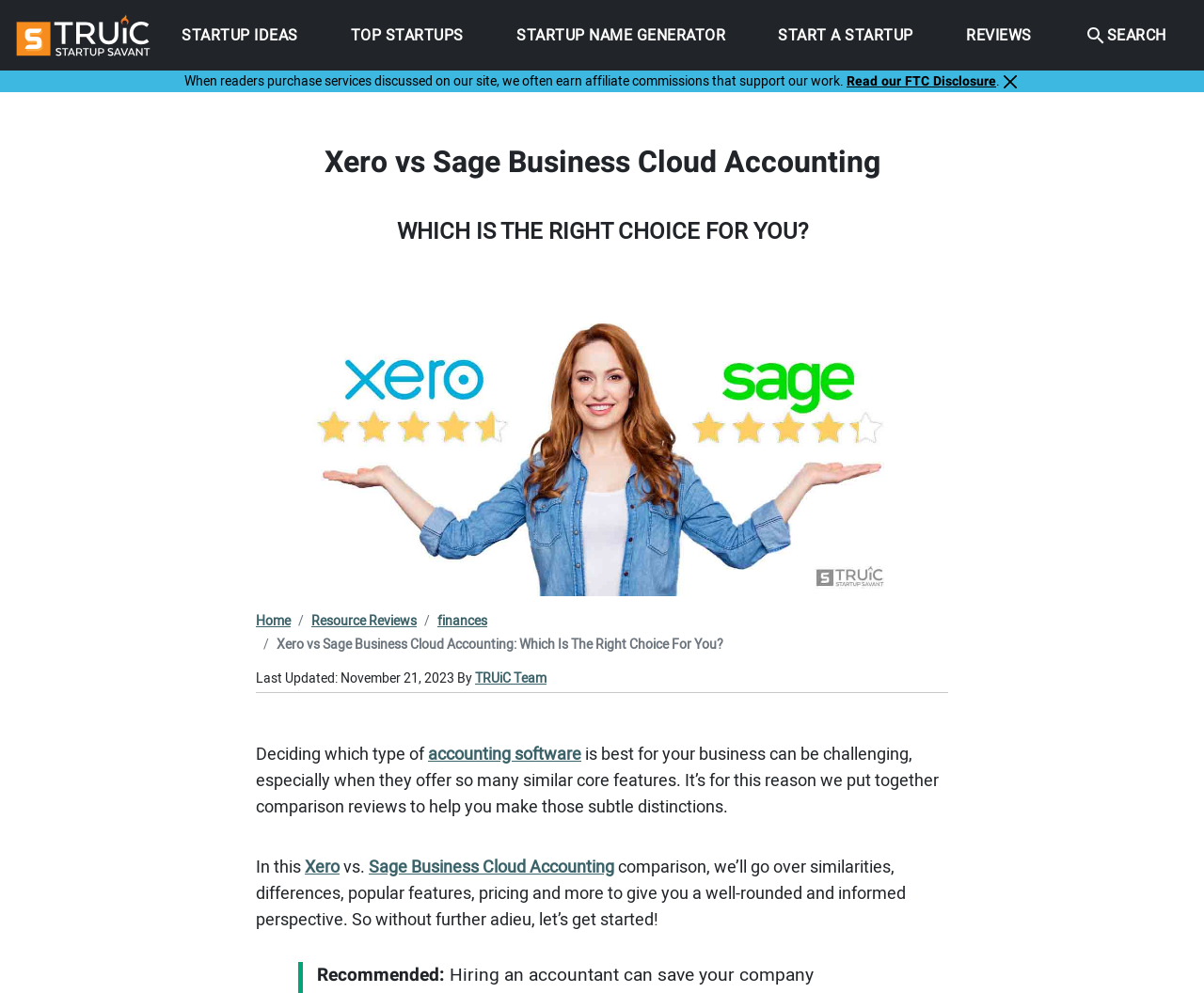Extract the primary headline from the webpage and present its text.

Xero vs Sage Business Cloud Accounting